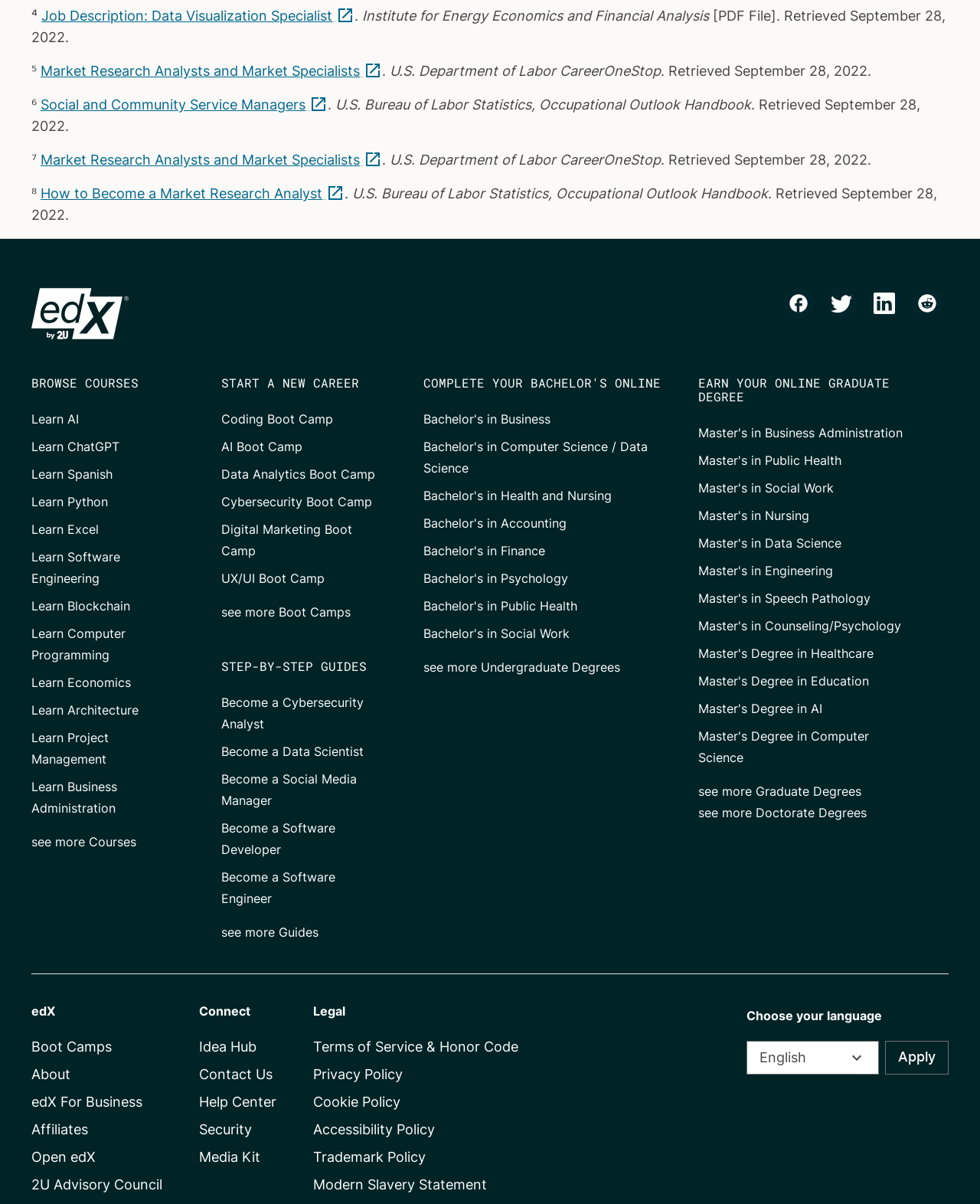What is the topic of the first course listed under 'BROWSE COURSES'?
Examine the image and give a concise answer in one word or a short phrase.

AI